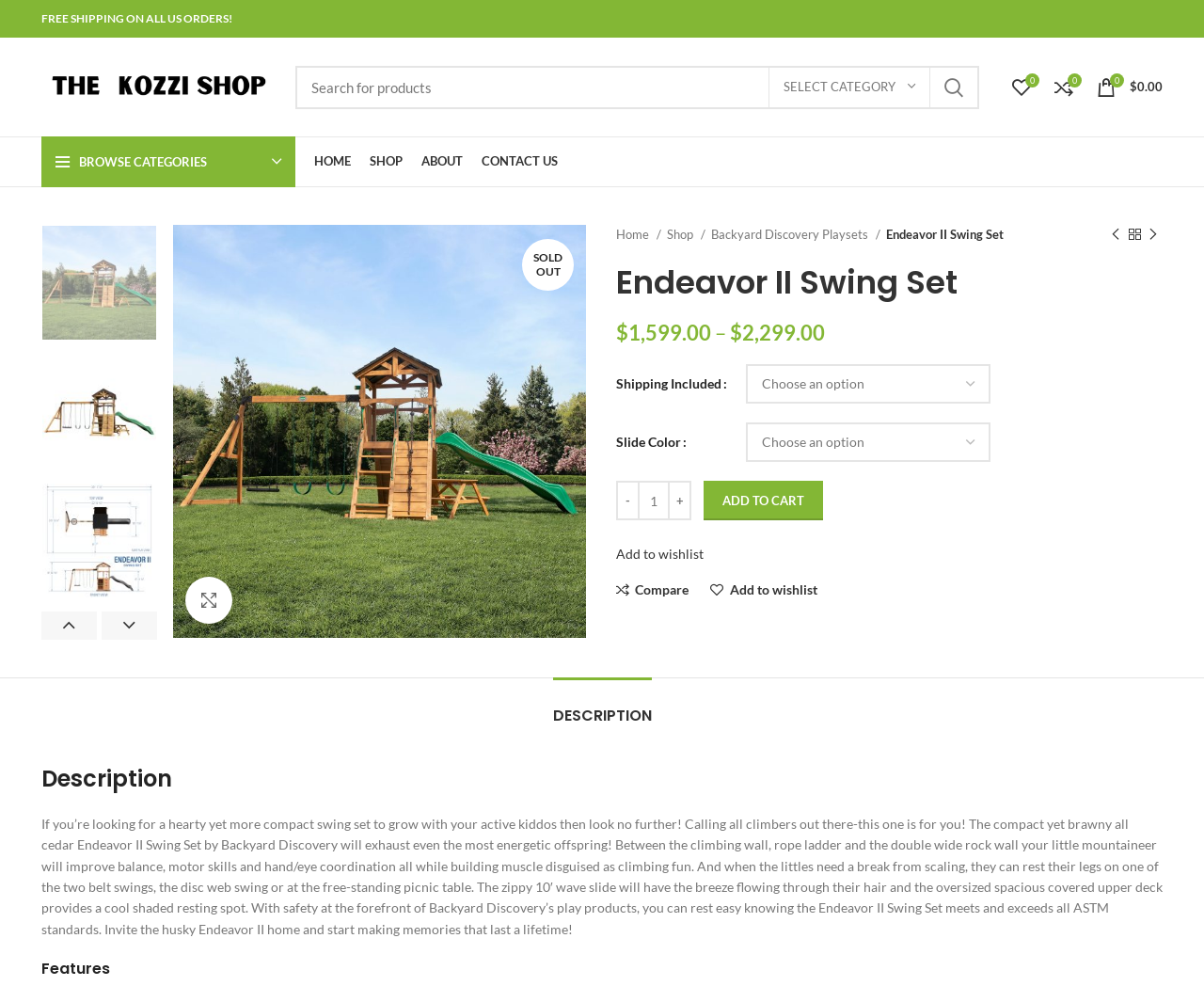Offer an in-depth caption of the entire webpage.

This webpage is about the Endeavor II Swing Set, a product for kids. At the top, there is a free shipping notification and a search bar with a category selector and a search button. Below that, there are links to the wishlist, compare products, and cart. 

On the left side, there is a navigation menu with links to the home page, shop, about, and contact us. 

The main content area has a large image of the swing set, with a "SOLD OUT" label on top. Below the image, there are links to enlarge the image and to navigate through the product images. 

On the right side, there is a product information section with the product name, price, and a table with shipping and slide color options. Below that, there are buttons to add or remove items from the cart, and links to add to wishlist or compare products.

Further down, there are tabs for description, features, and reviews. The description tab is selected by default, showing a detailed product description and features.